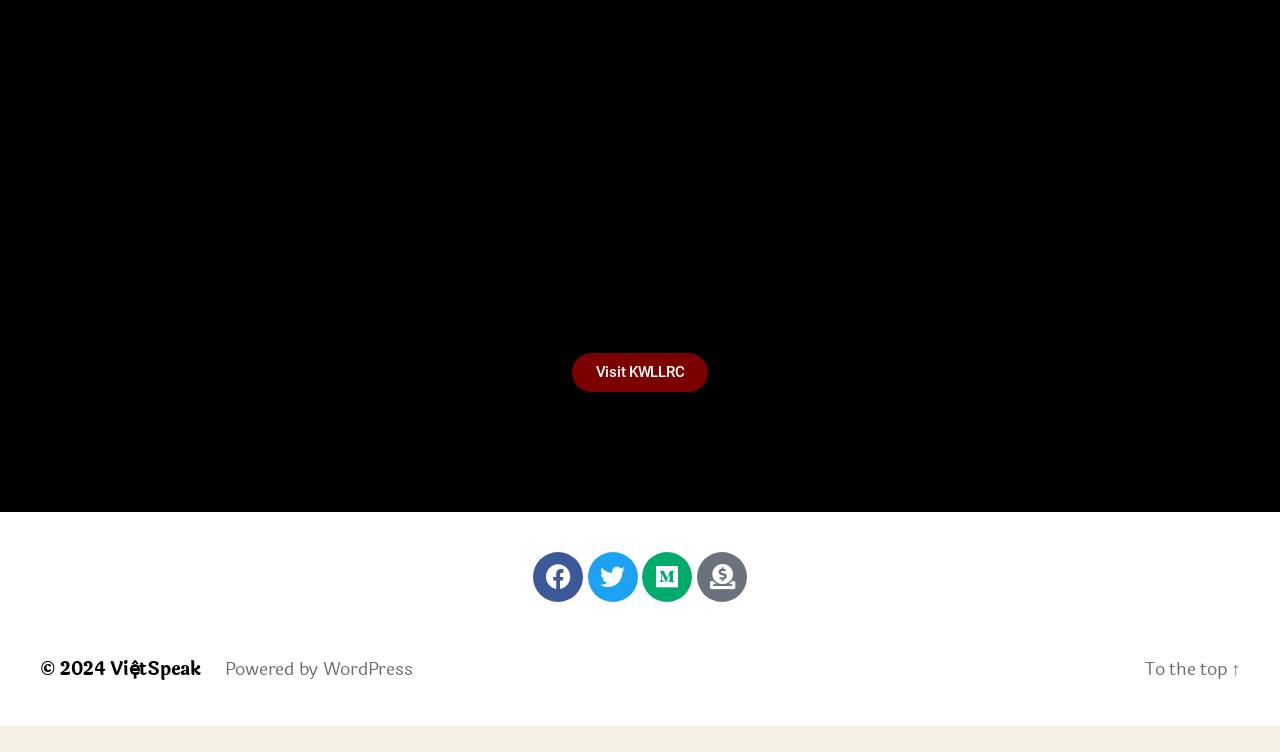Locate the coordinates of the bounding box for the clickable region that fulfills this instruction: "Go to the top of the page".

[0.895, 0.906, 0.969, 0.943]